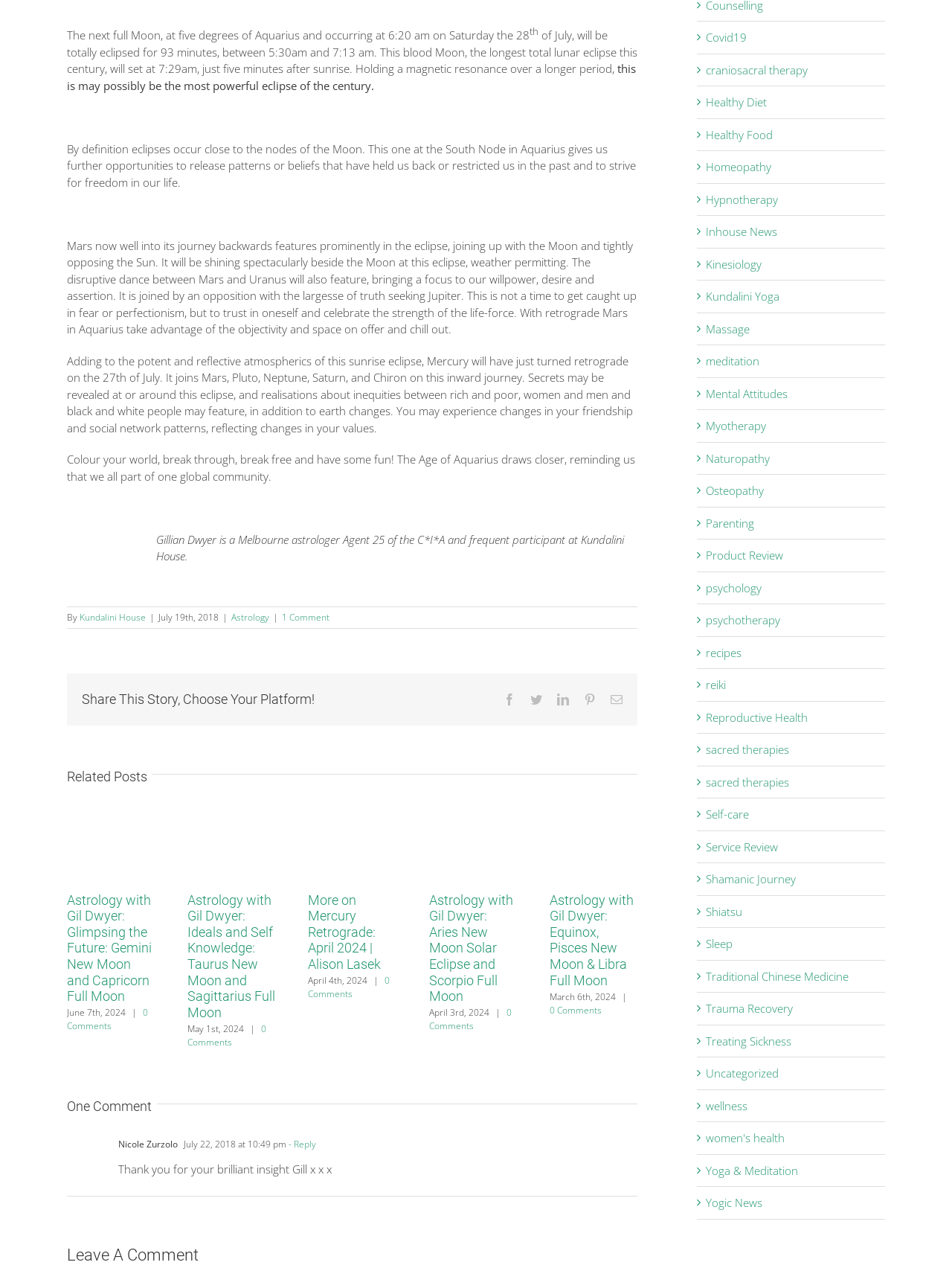Please specify the bounding box coordinates of the clickable region necessary for completing the following instruction: "Call the phone number". The coordinates must consist of four float numbers between 0 and 1, i.e., [left, top, right, bottom].

None